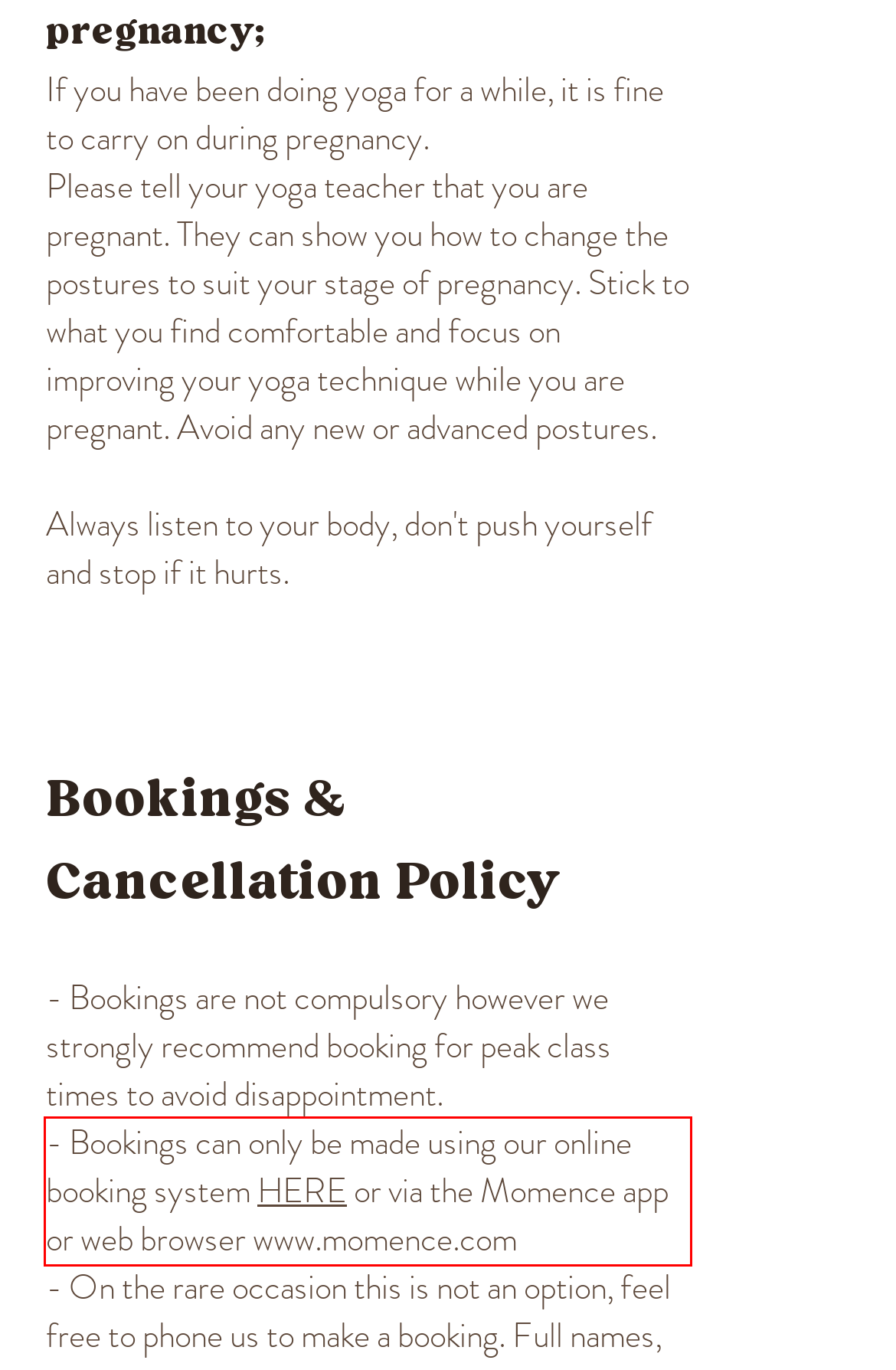View the screenshot of the webpage and identify the UI element surrounded by a red bounding box. Extract the text contained within this red bounding box.

- Bookings can only be made using our online booking system HERE or via the Momence app or web browser www.momence.com